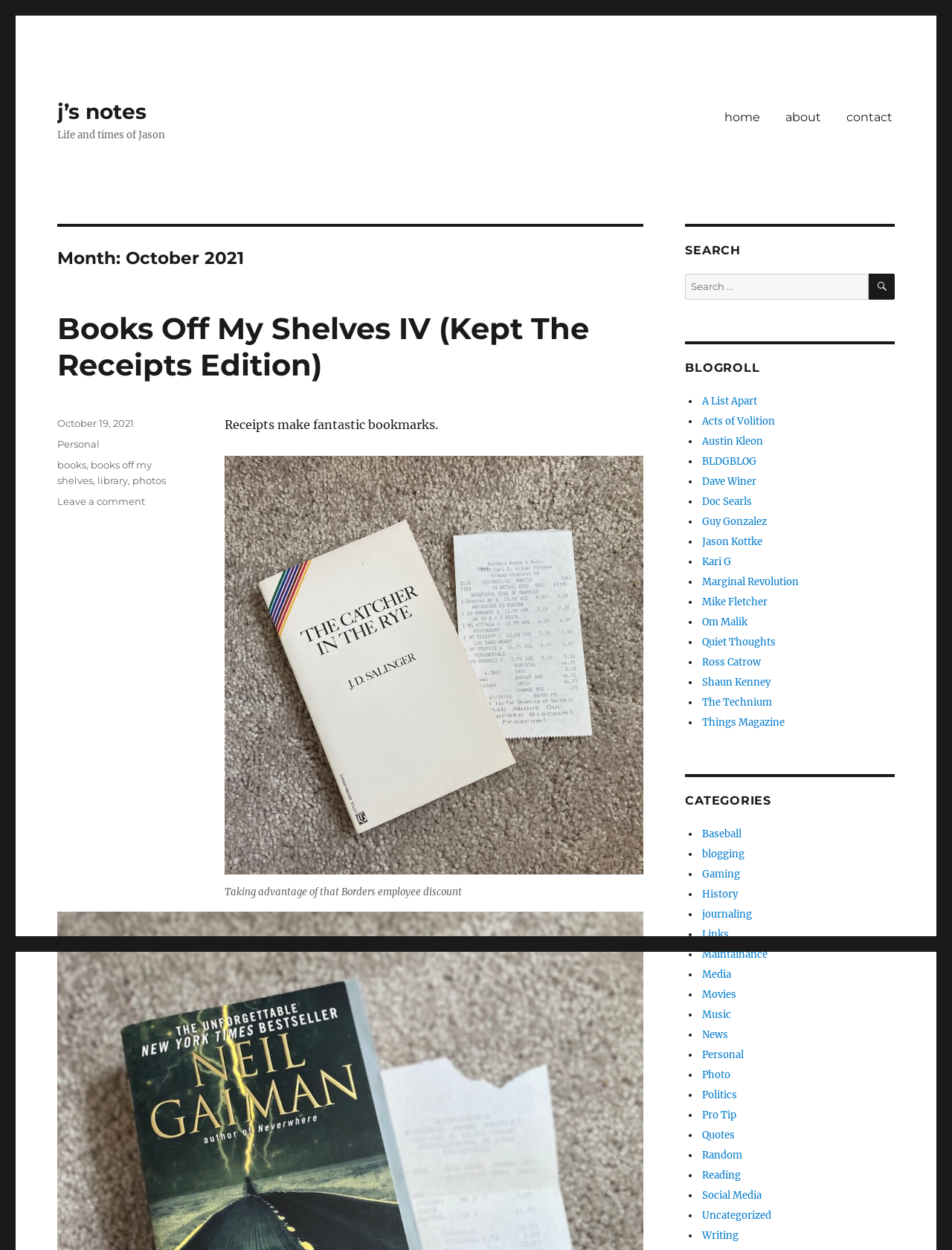Provide a short answer using a single word or phrase for the following question: 
What is the title of the blog?

j's notes